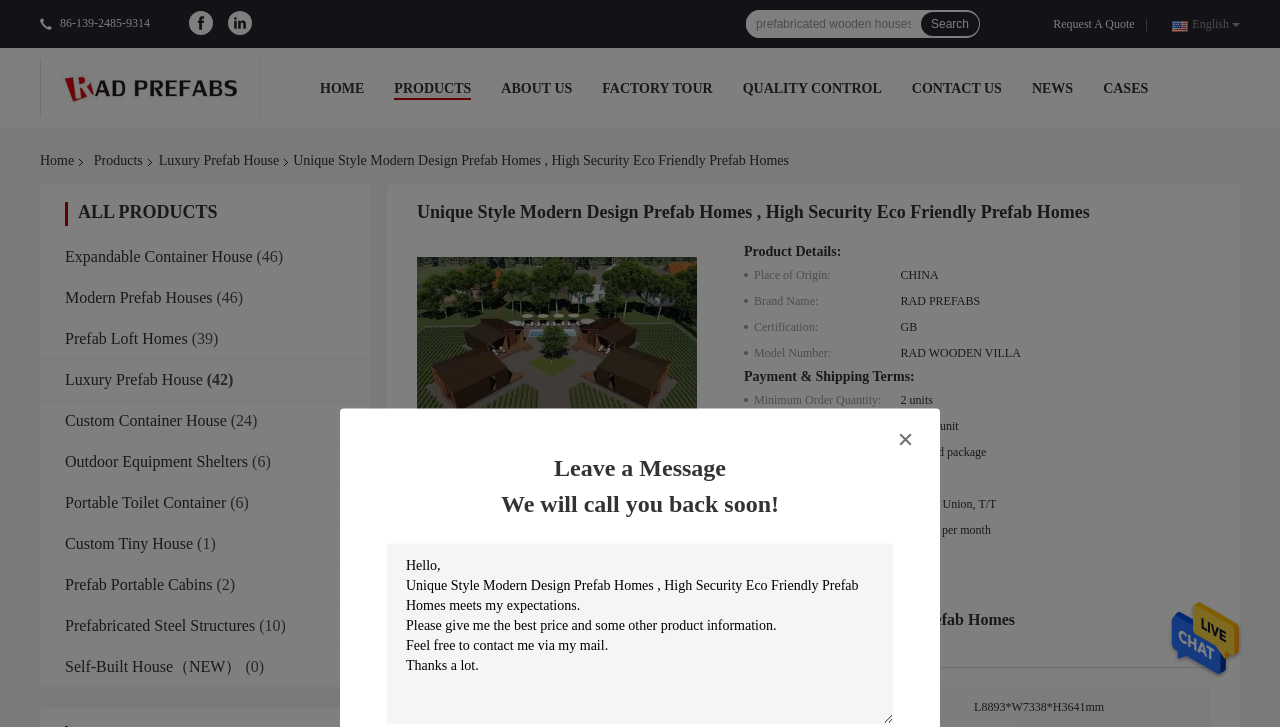Determine the bounding box coordinates for the clickable element to execute this instruction: "Search for prefabricated wooden houses". Provide the coordinates as four float numbers between 0 and 1, i.e., [left, top, right, bottom].

[0.583, 0.014, 0.72, 0.052]